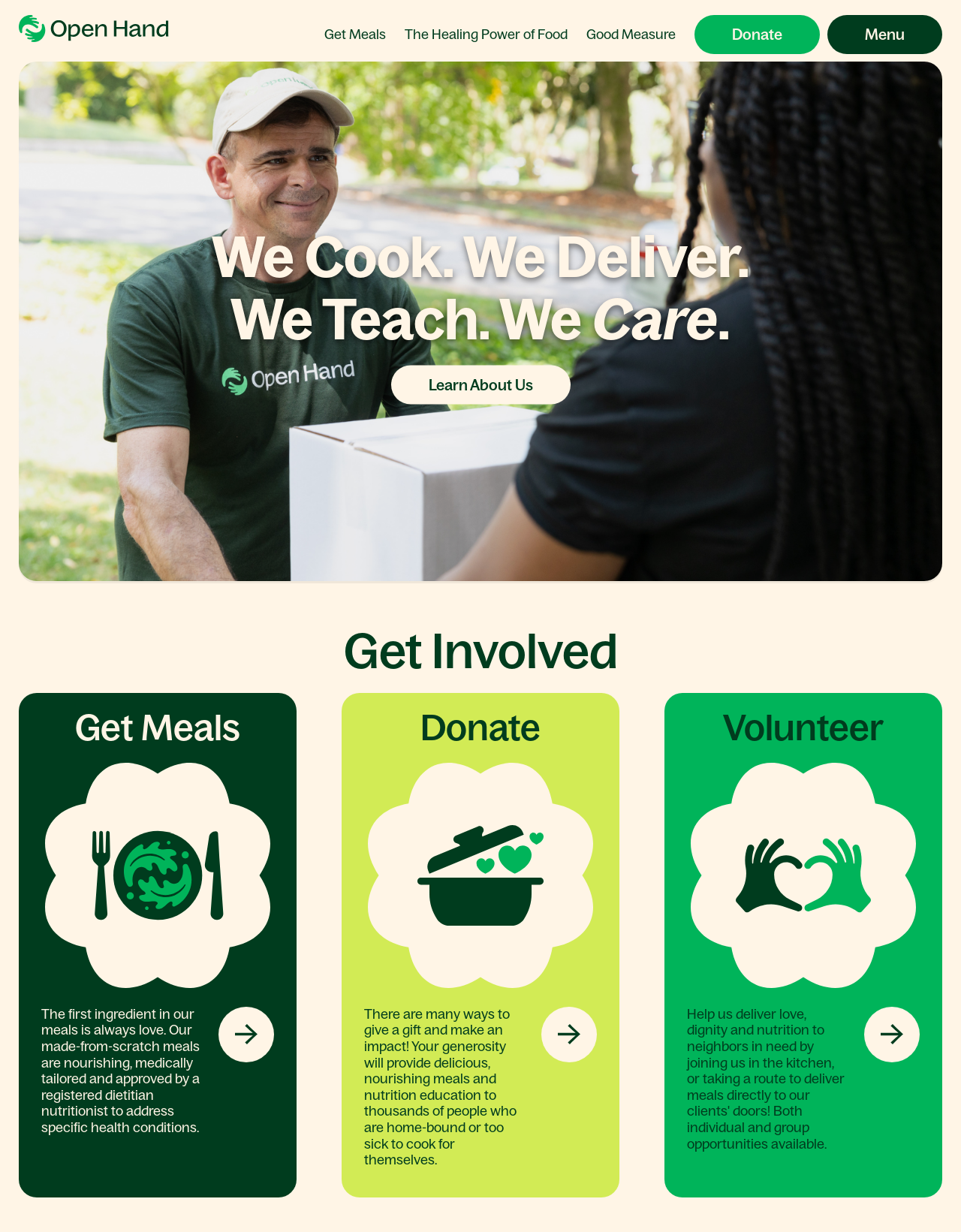Find the bounding box coordinates of the area to click in order to follow the instruction: "Close the current window".

[0.969, 0.006, 0.992, 0.026]